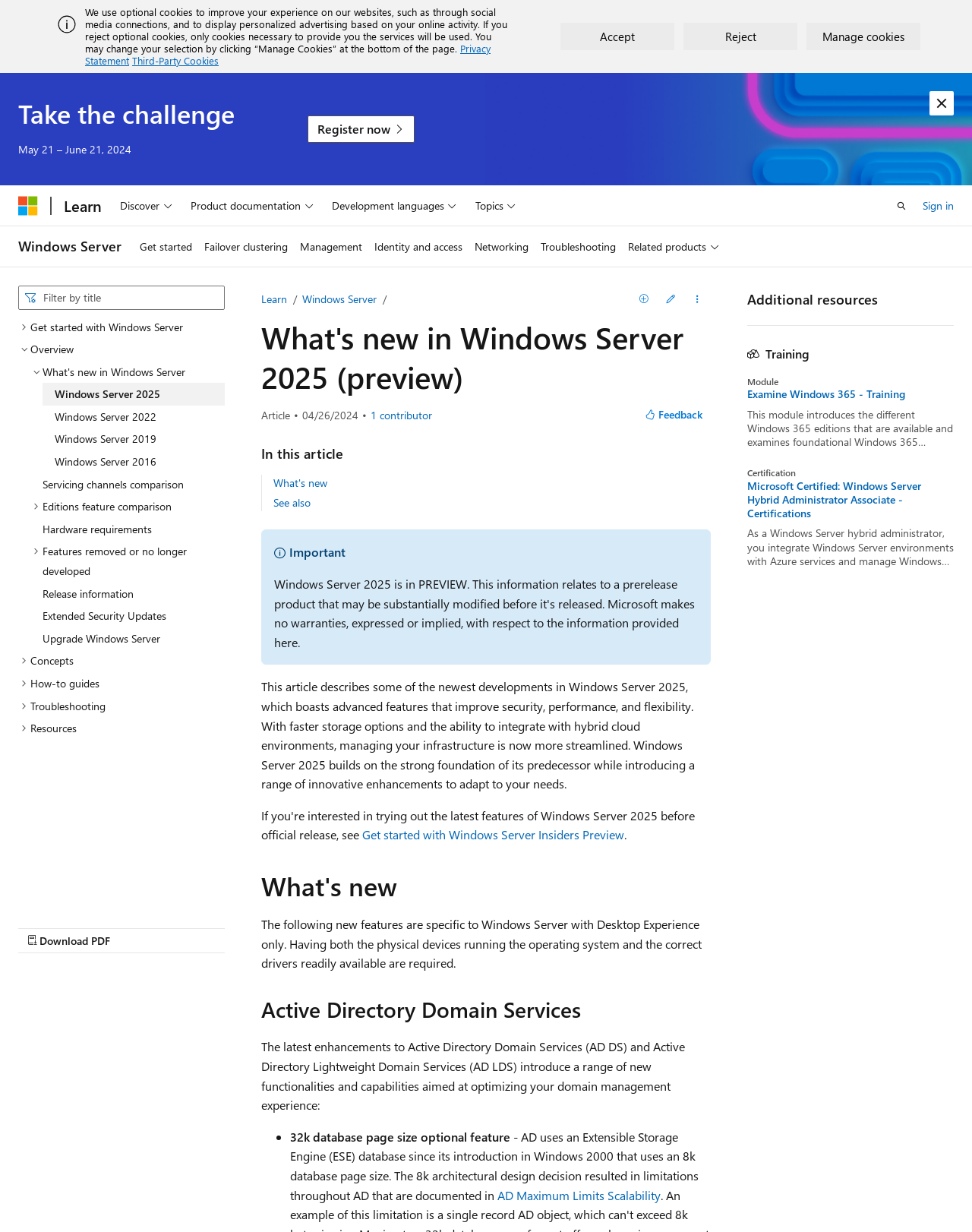Determine the bounding box coordinates of the region that needs to be clicked to achieve the task: "Get started with Windows Server Insiders Preview".

[0.373, 0.671, 0.642, 0.684]